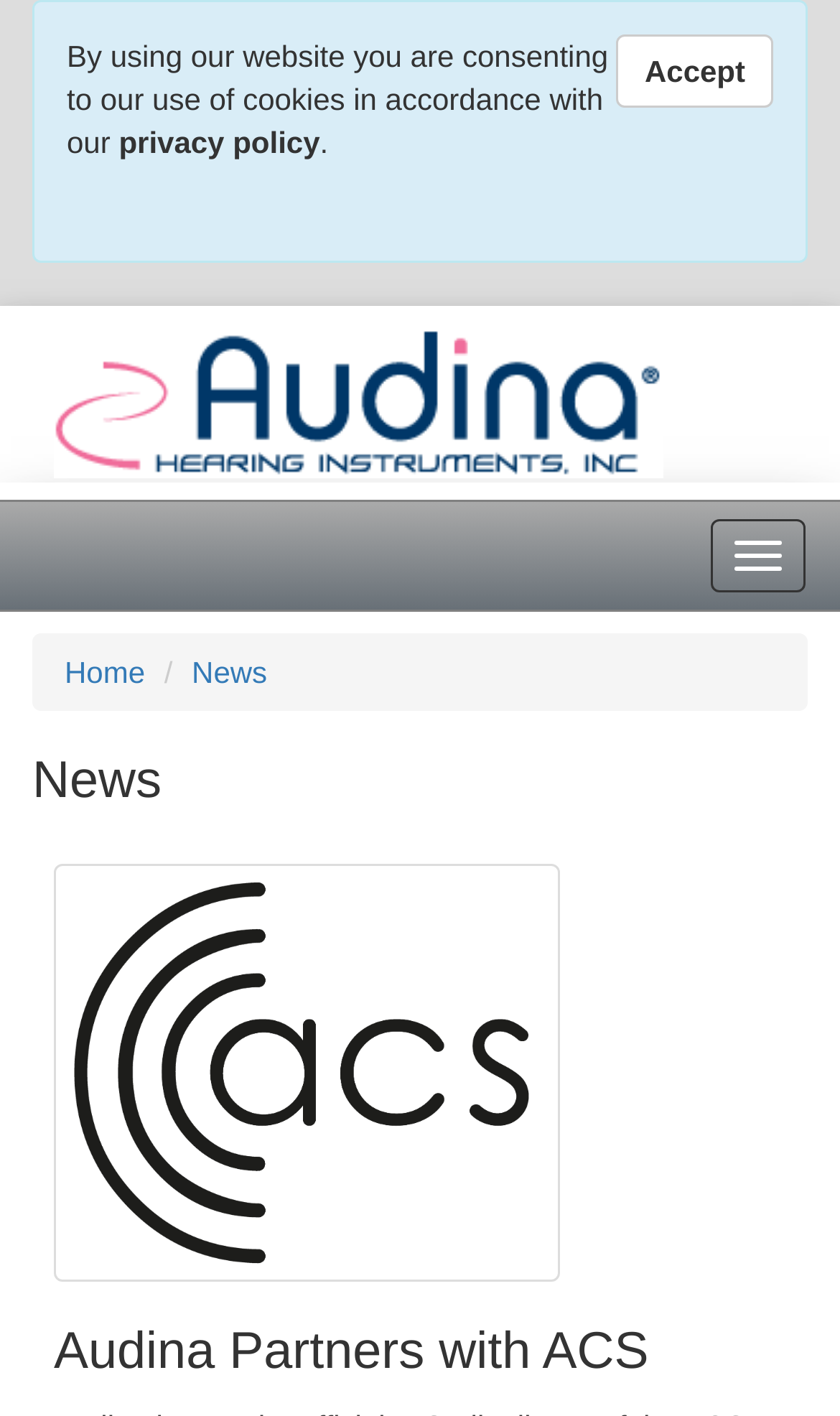Bounding box coordinates are given in the format (top-left x, top-left y, bottom-right x, bottom-right y). All values should be floating point numbers between 0 and 1. Provide the bounding box coordinate for the UI element described as: privacy policy

[0.141, 0.088, 0.381, 0.113]